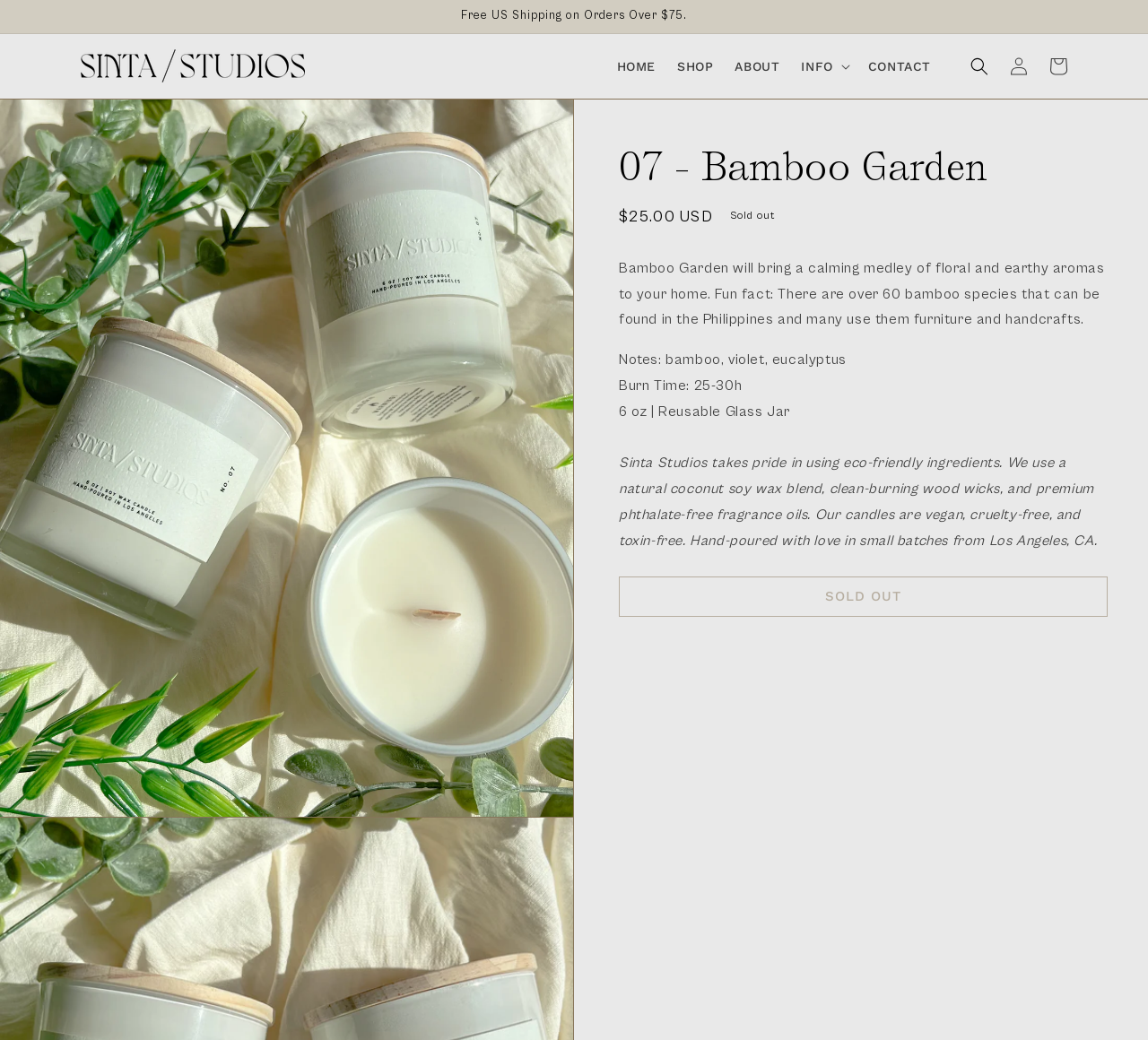Find the bounding box coordinates of the clickable area that will achieve the following instruction: "Search for something".

[0.836, 0.045, 0.87, 0.083]